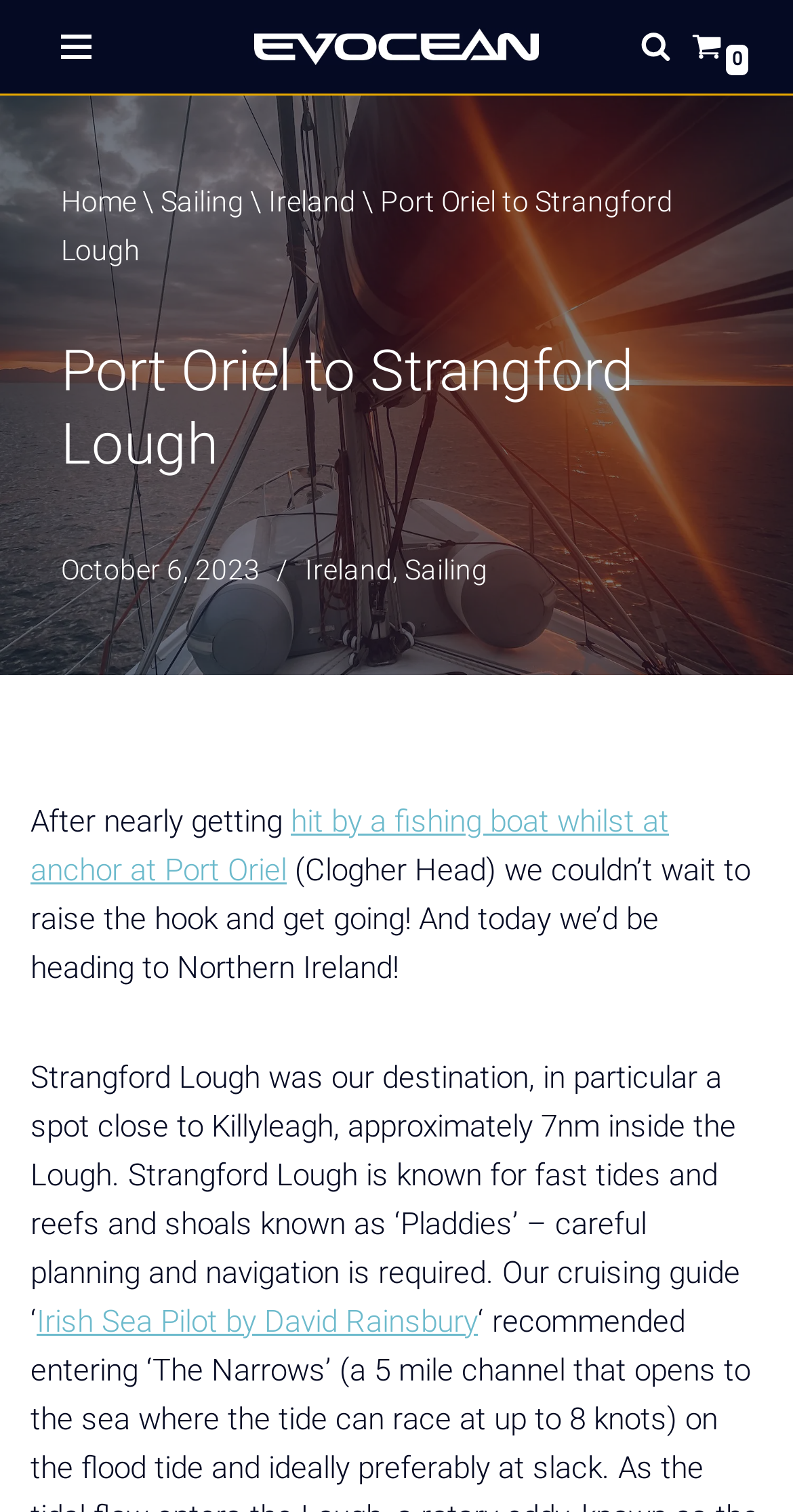Provide a thorough description of the webpage you see.

This webpage is about a sailing journey from Port Oriel to Strangford Lough in Northern Ireland. At the top left corner, there is a link to skip to the content. Next to it, a navigation menu button is located. On the top right corner, there are three links: Evocean Nautical Decor & Accessories, Search, and Cart 0, each accompanied by an image.

Below the top navigation bar, there is a horizontal menu with links to Home, Sailing, and Ireland. The main content of the webpage is a sailing blog post, titled "Port Oriel to Strangford Lough" in a large font. The title is followed by a timestamp, indicating that the post was published on October 6, 2023.

The blog post is divided into paragraphs, describing the sailing journey. The text is accompanied by no images, but there are links to related topics, such as Ireland and Sailing. The post describes the excitement of leaving Port Oriel and heading to Northern Ireland, passing the famous Mourne Mountains. It also mentions the destination, Strangford Lough, and the careful planning required to navigate its fast tides and reefs. The post references a cruising guide, "Irish Sea Pilot by David Rainsbury", which is linked to.